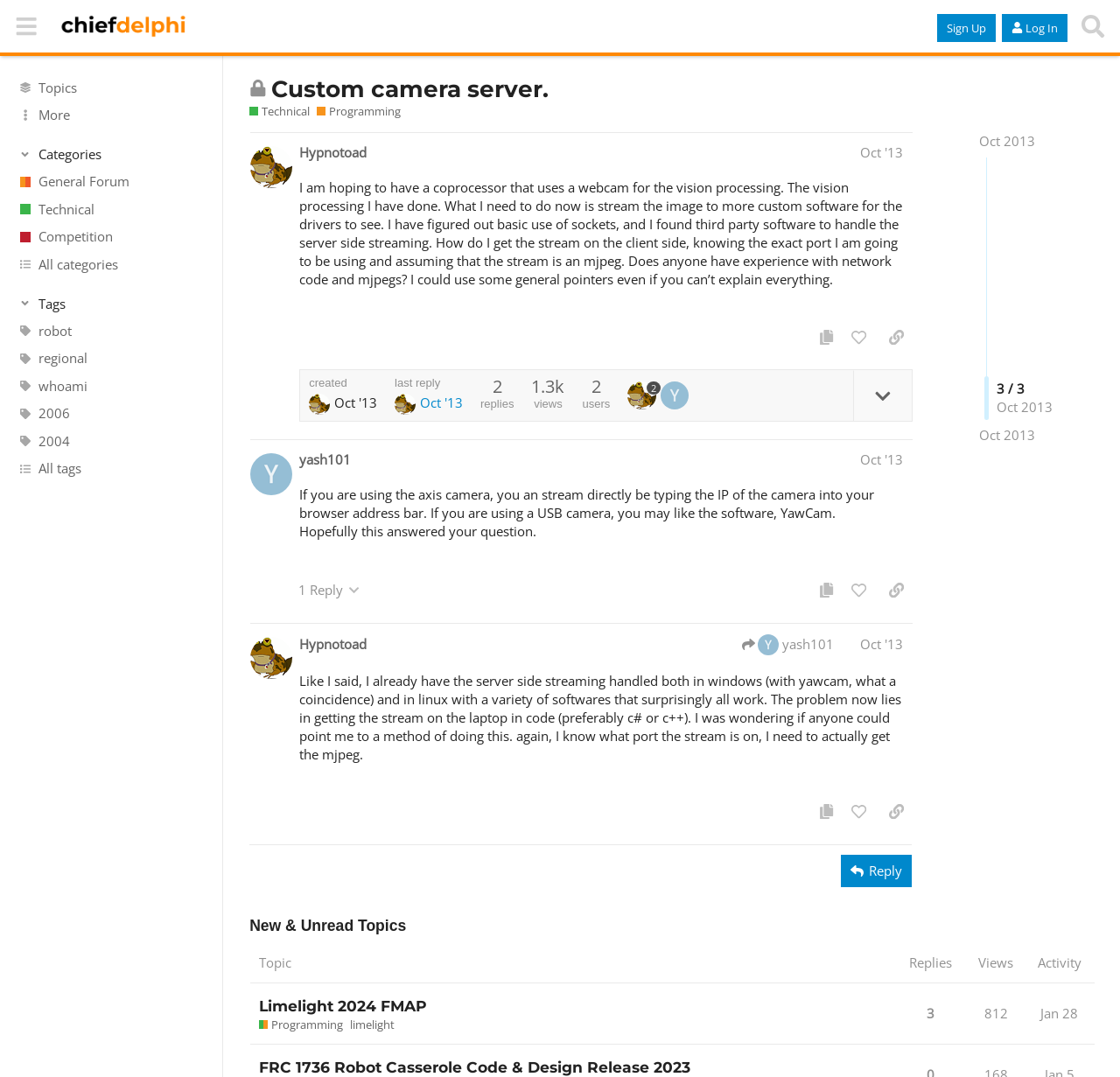Determine the bounding box coordinates for the area you should click to complete the following instruction: "Search in the forum".

[0.959, 0.007, 0.992, 0.042]